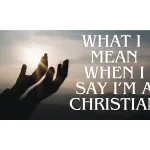Create a detailed narrative of what is happening in the image.

The image features a serene composition of two outstretched hands silhouetted against a bright light source, symbolizing openness, faith, and spiritual connection. The text prominently displayed beside the hands reads, "WHAT I MEAN WHEN I SAY I’M A CHRISTIAN," suggesting a profound exploration of personal belief and identity. This visual encapsulates themes of spirituality and introspection, inviting viewers to reflect on their own understanding of faith and the essence of being a Christian. The contrasting elements of light and shadow further enhance the contemplative mood of the image.